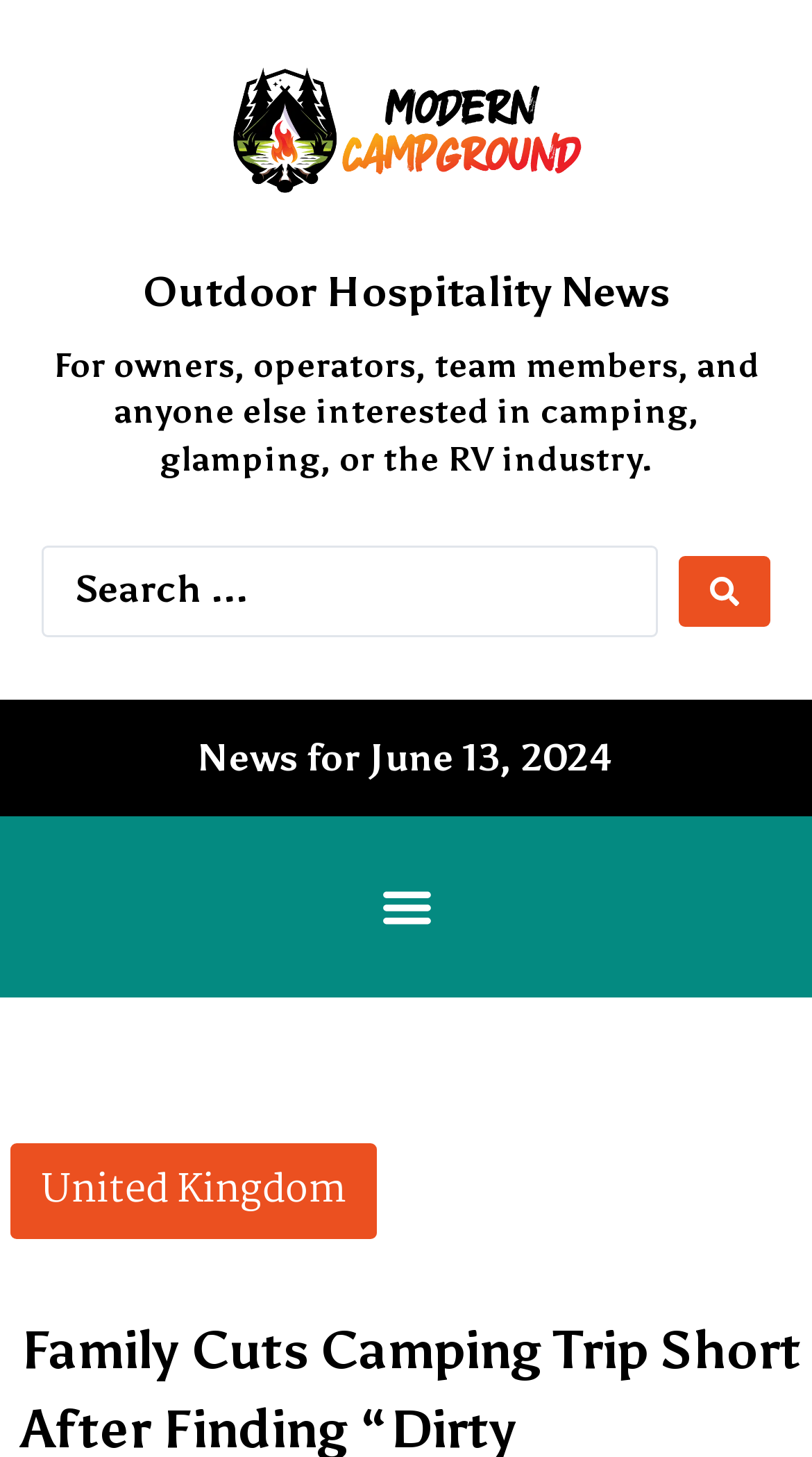Please determine the main heading text of this webpage.

Family Cuts Camping Trip Short After Finding “Dirty Underwear Under Bed” In “Filthy” Cottage